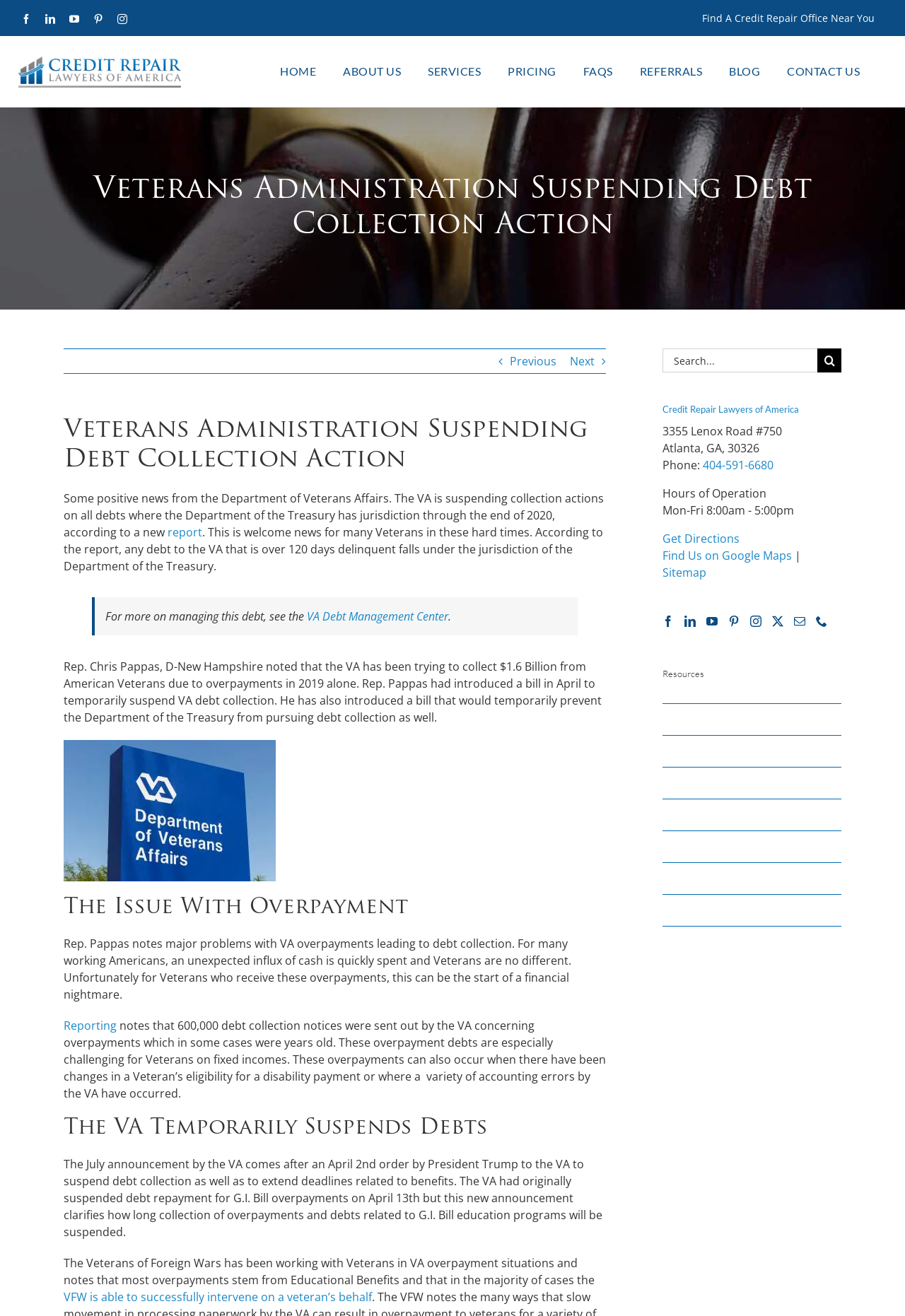Determine the title of the webpage and give its text content.

Veterans Administration Suspending Debt Collection Action